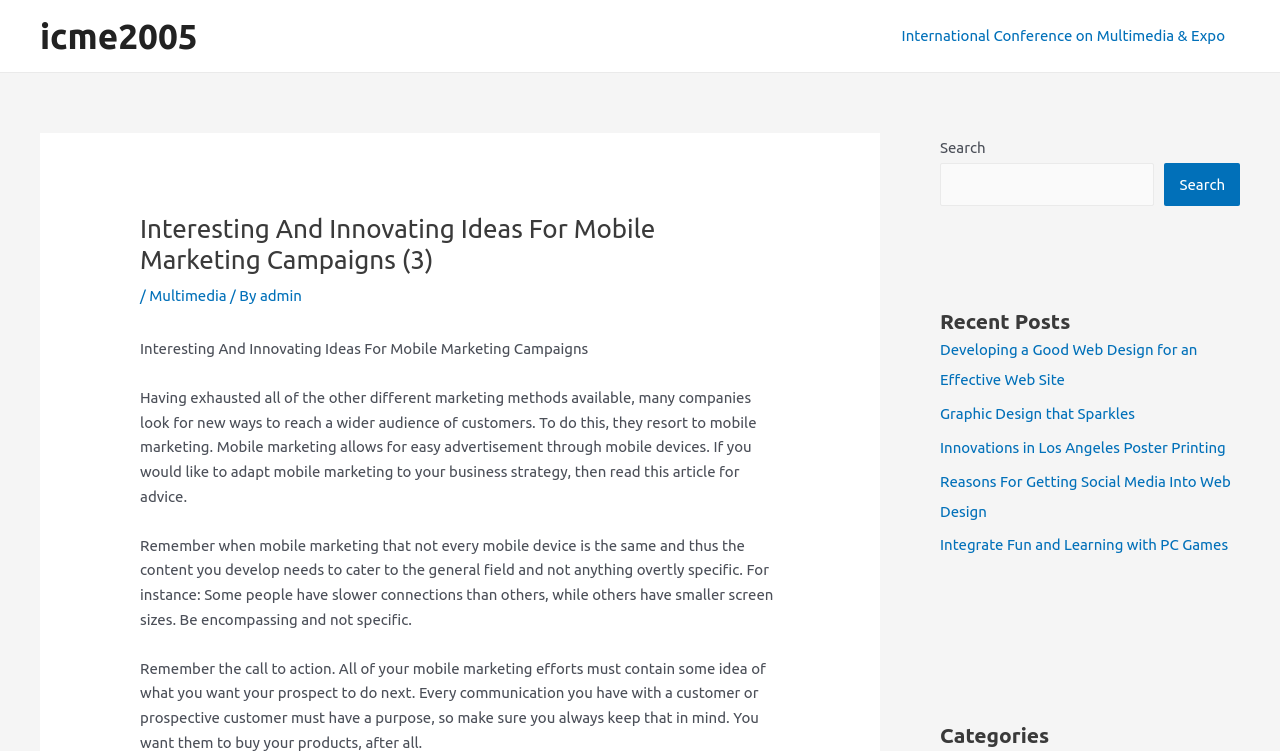Identify the bounding box coordinates of the clickable section necessary to follow the following instruction: "Click on admin". The coordinates should be presented as four float numbers from 0 to 1, i.e., [left, top, right, bottom].

[0.203, 0.383, 0.236, 0.405]